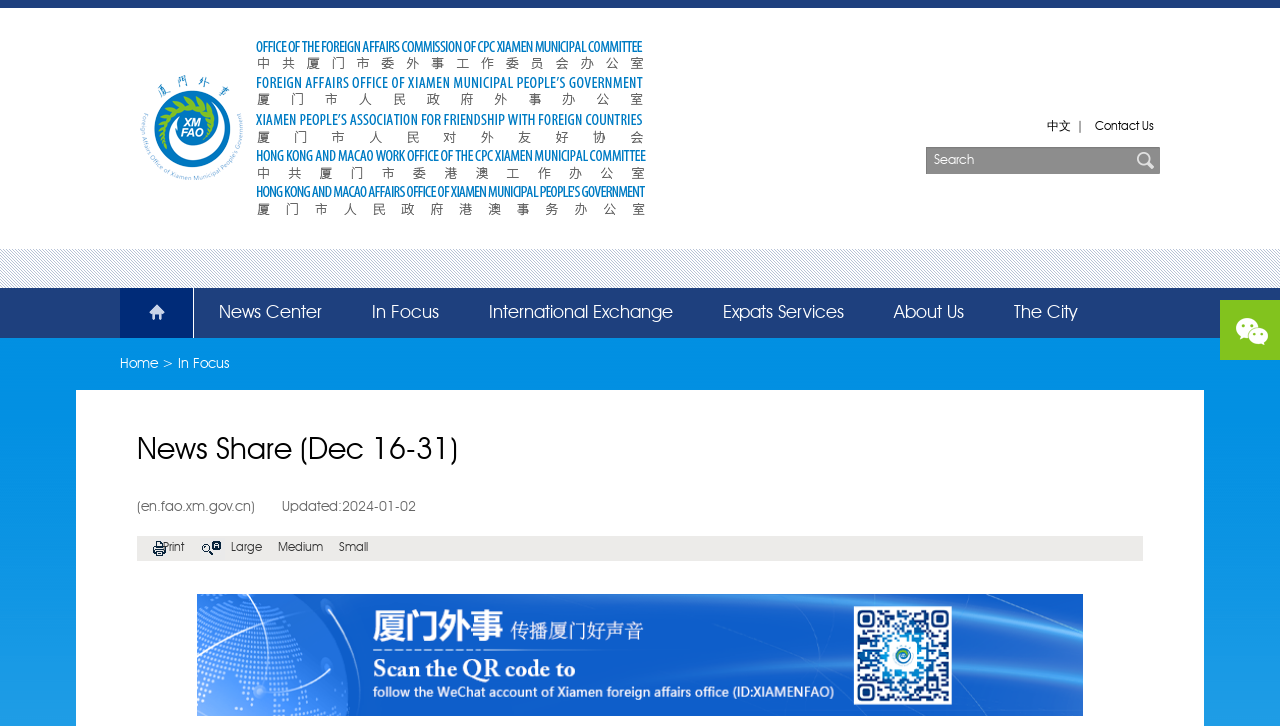Please find the bounding box coordinates (top-left x, top-left y, bottom-right x, bottom-right y) in the screenshot for the UI element described as follows: Print

[0.127, 0.738, 0.144, 0.773]